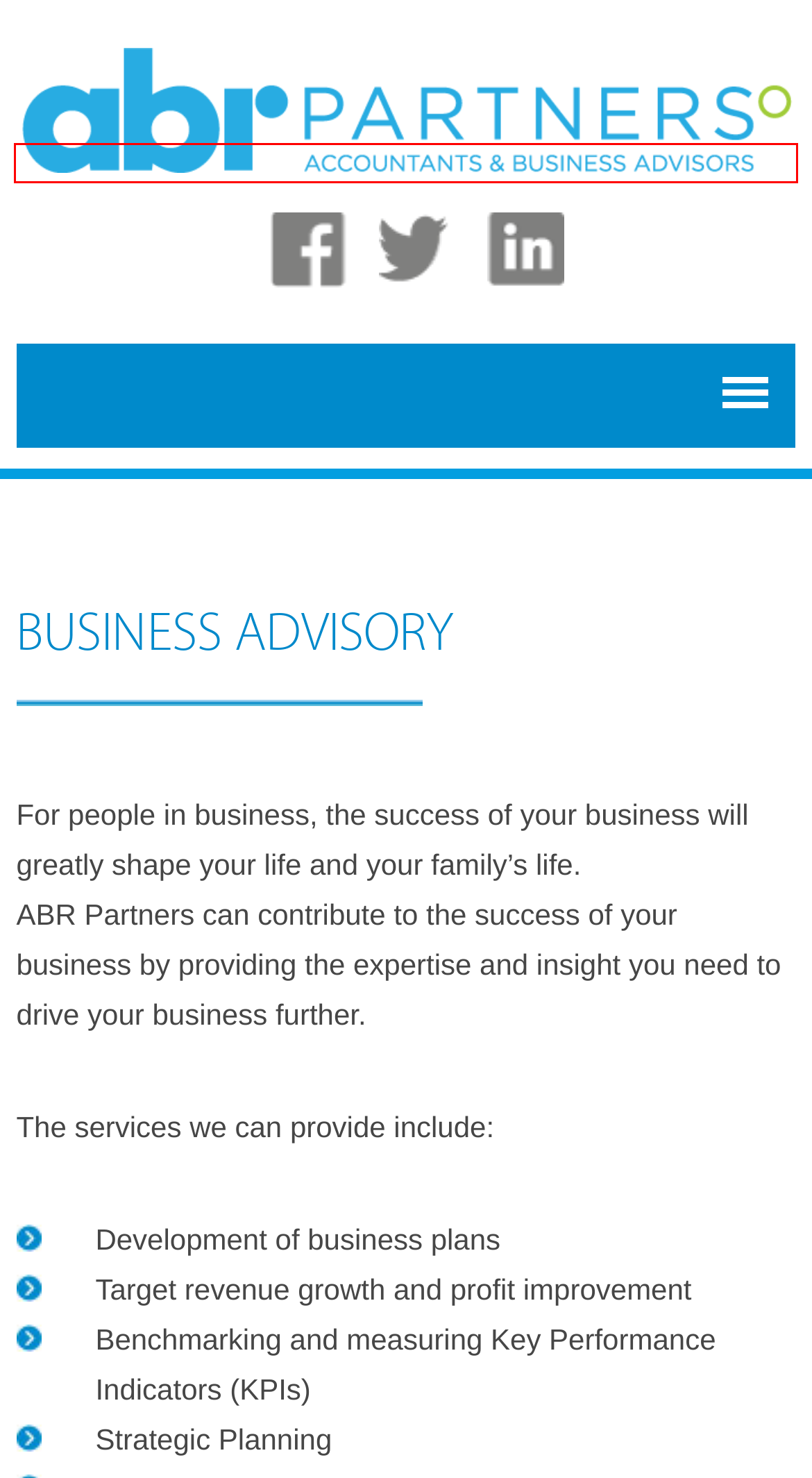You are provided with a screenshot of a webpage where a red rectangle bounding box surrounds an element. Choose the description that best matches the new webpage after clicking the element in the red bounding box. Here are the choices:
A. Accounting Service | Tax Planning Strategies Sunbury
B. Accountants Romsey - ABR Partners
C. Accountants Gisborne - ABR Partners
D. Tax Advice | Small and Top Accounting Firms Sunbury
E. Mario Cardamone & Associates - ABR Partners
F. Accountants Woodend - ABR Partners
G. Our People - ABR Partners
H. Accountants Tullamarine - ABR Partners

A